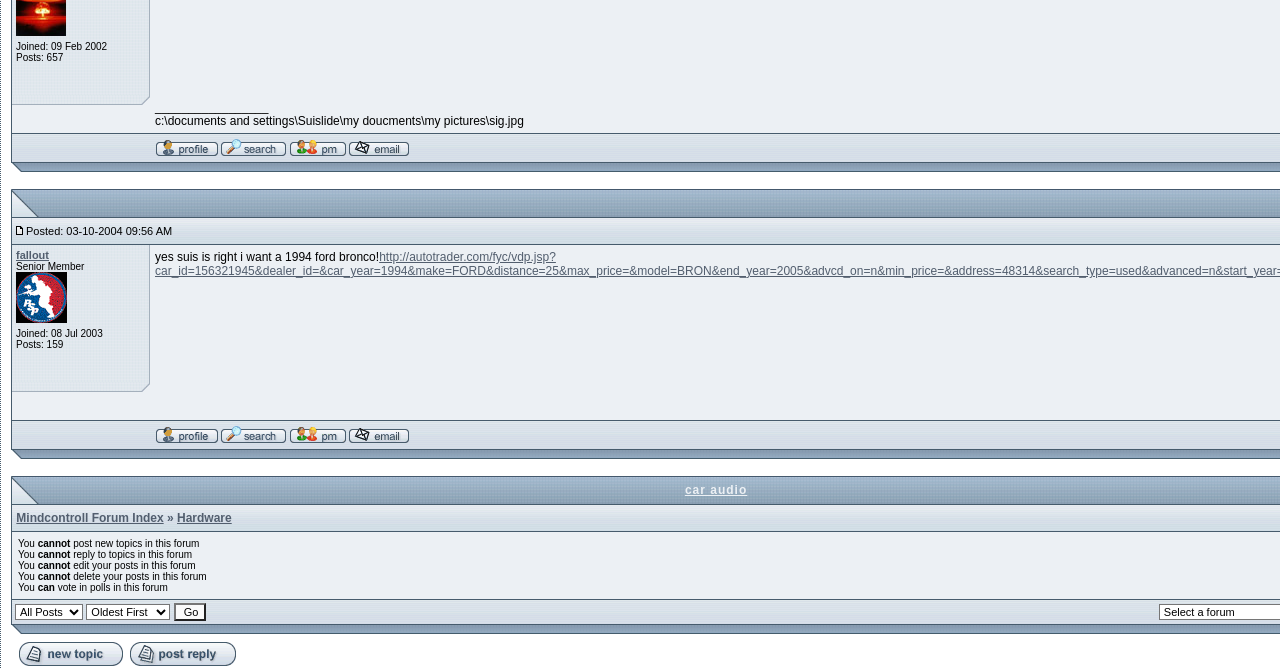What is the rank of the user?
From the screenshot, provide a brief answer in one word or phrase.

Senior Member